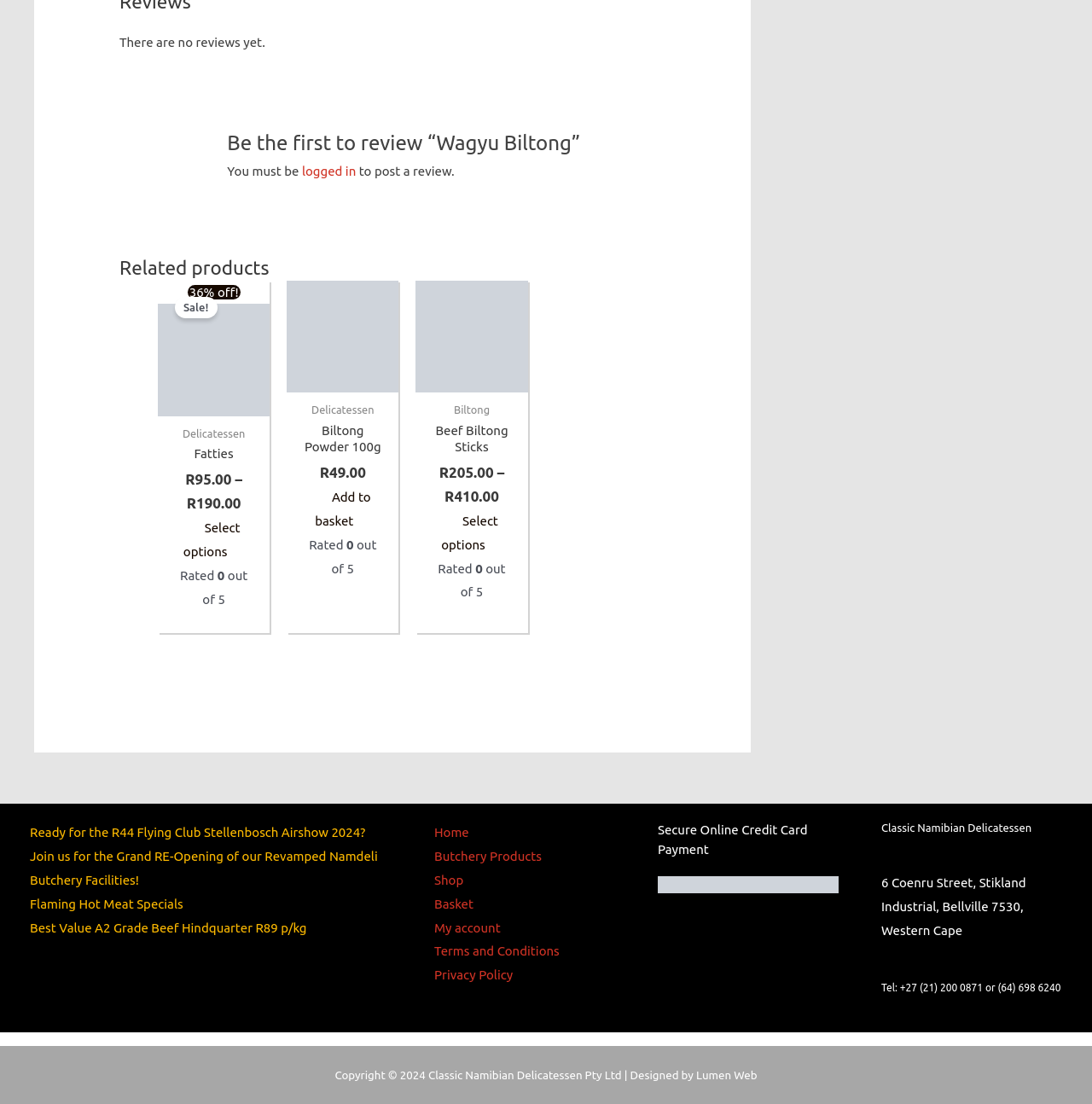Identify the bounding box coordinates of the specific part of the webpage to click to complete this instruction: "Select options for 'Fatties'".

[0.168, 0.464, 0.224, 0.514]